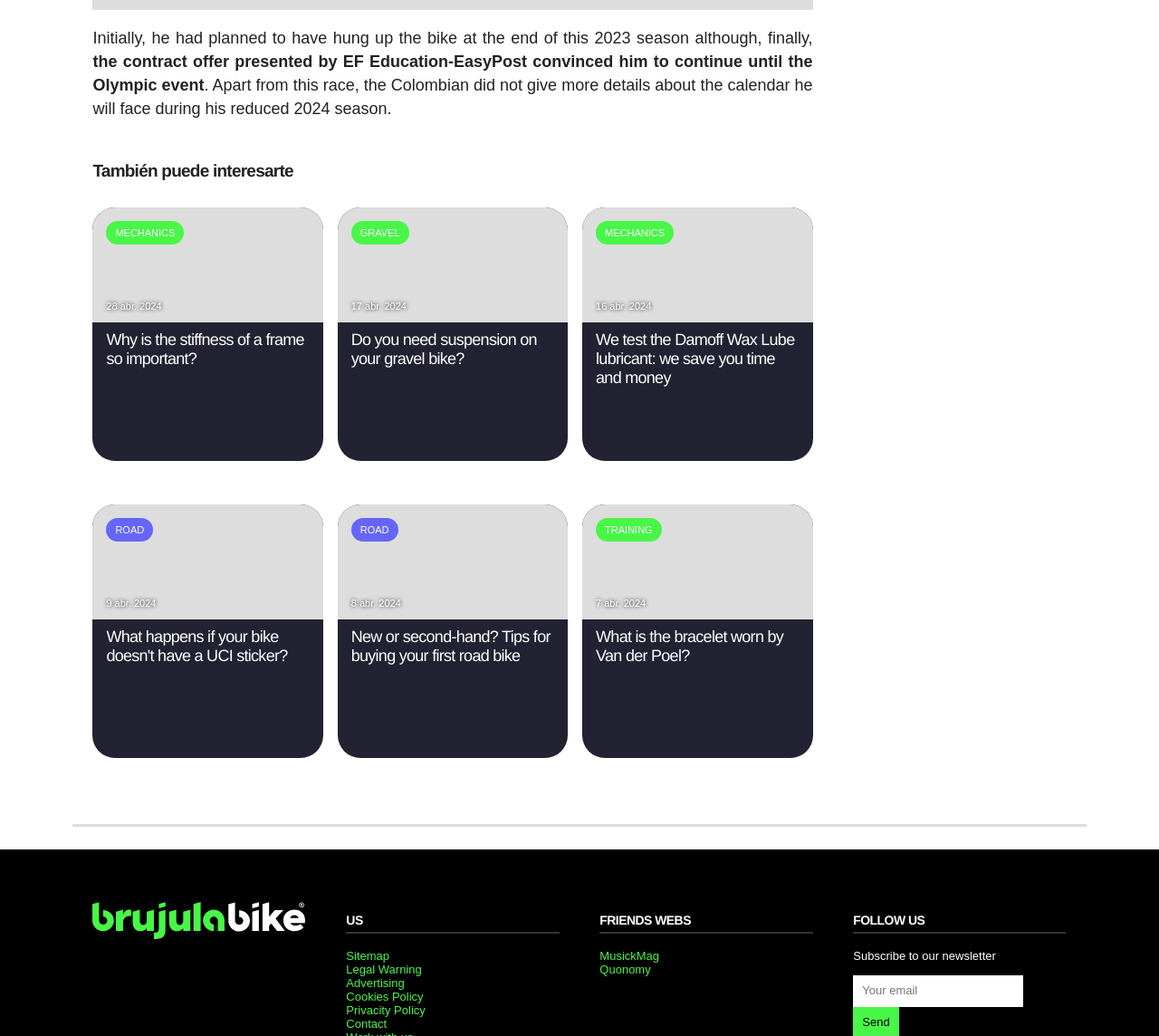What is the category of the first article?
Provide a short answer using one word or a brief phrase based on the image.

MECHANICS